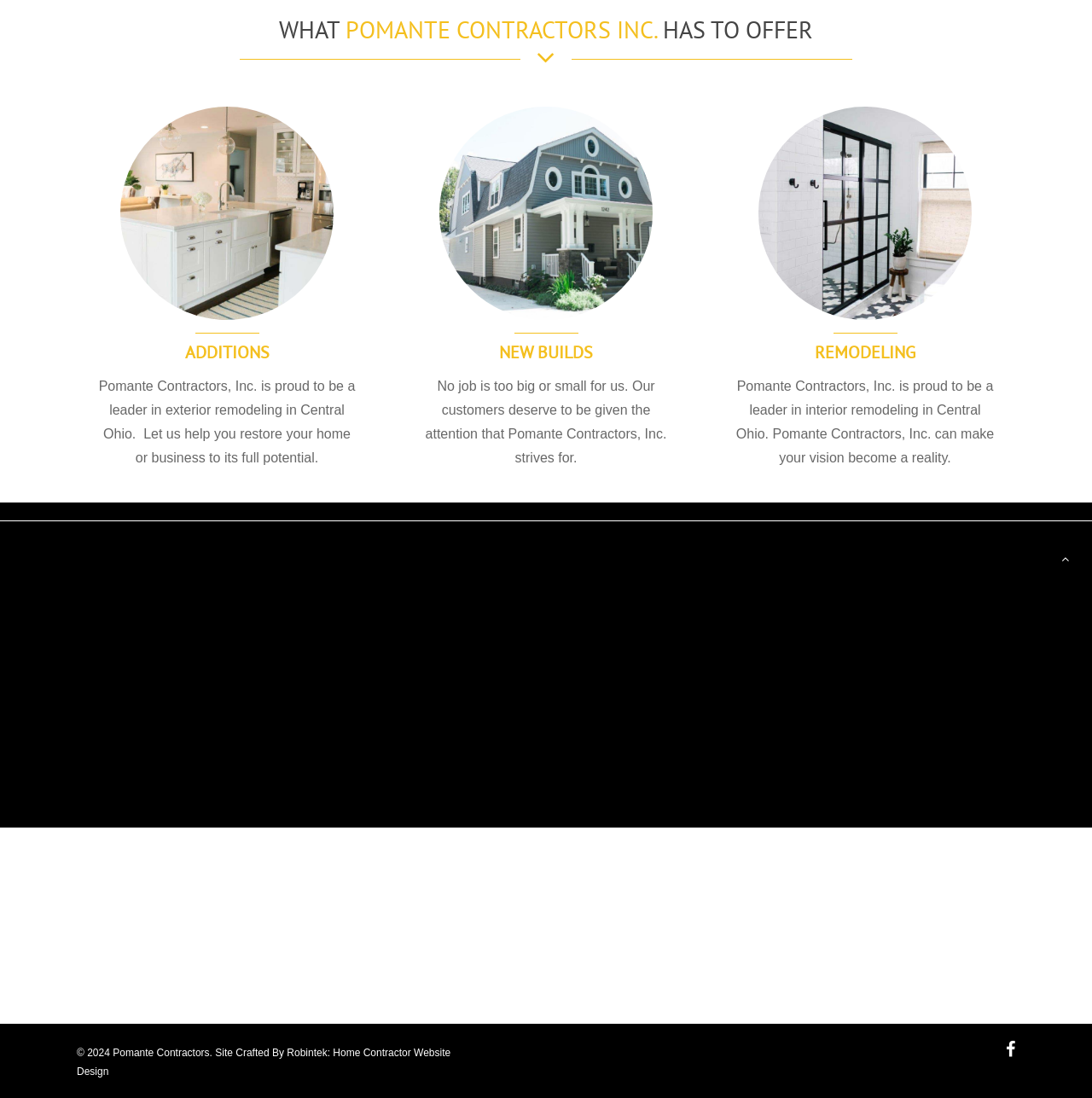Identify the bounding box of the HTML element described here: "Remodeling". Provide the coordinates as four float numbers between 0 and 1: [left, top, right, bottom].

[0.746, 0.31, 0.838, 0.331]